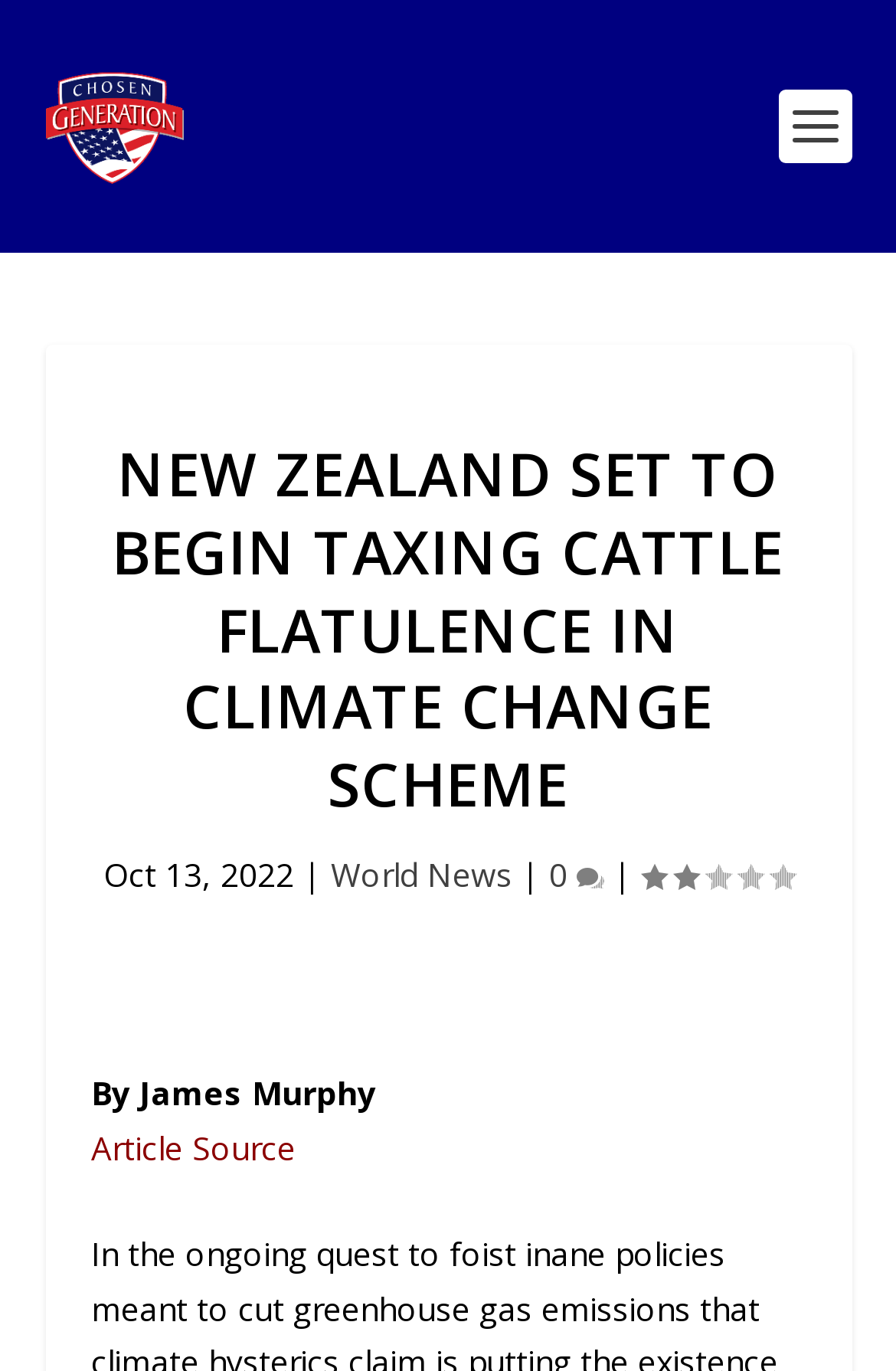Find and extract the text of the primary heading on the webpage.

NEW ZEALAND SET TO BEGIN TAXING CATTLE FLATULENCE IN CLIMATE CHANGE SCHEME